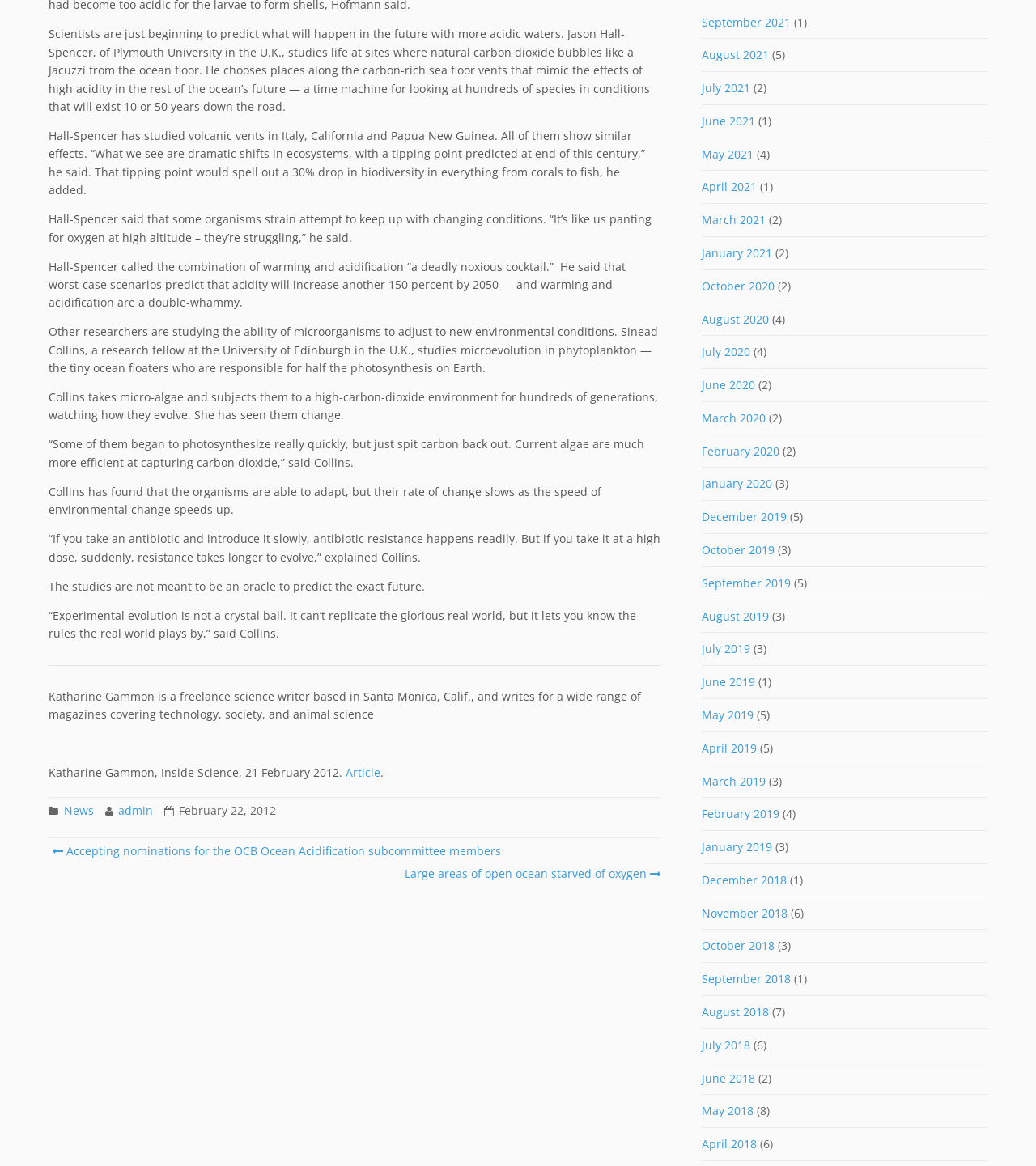Identify the bounding box for the UI element described as: "July 2018". Ensure the coordinates are four float numbers between 0 and 1, formatted as [left, top, right, bottom].

[0.677, 0.878, 0.724, 0.914]